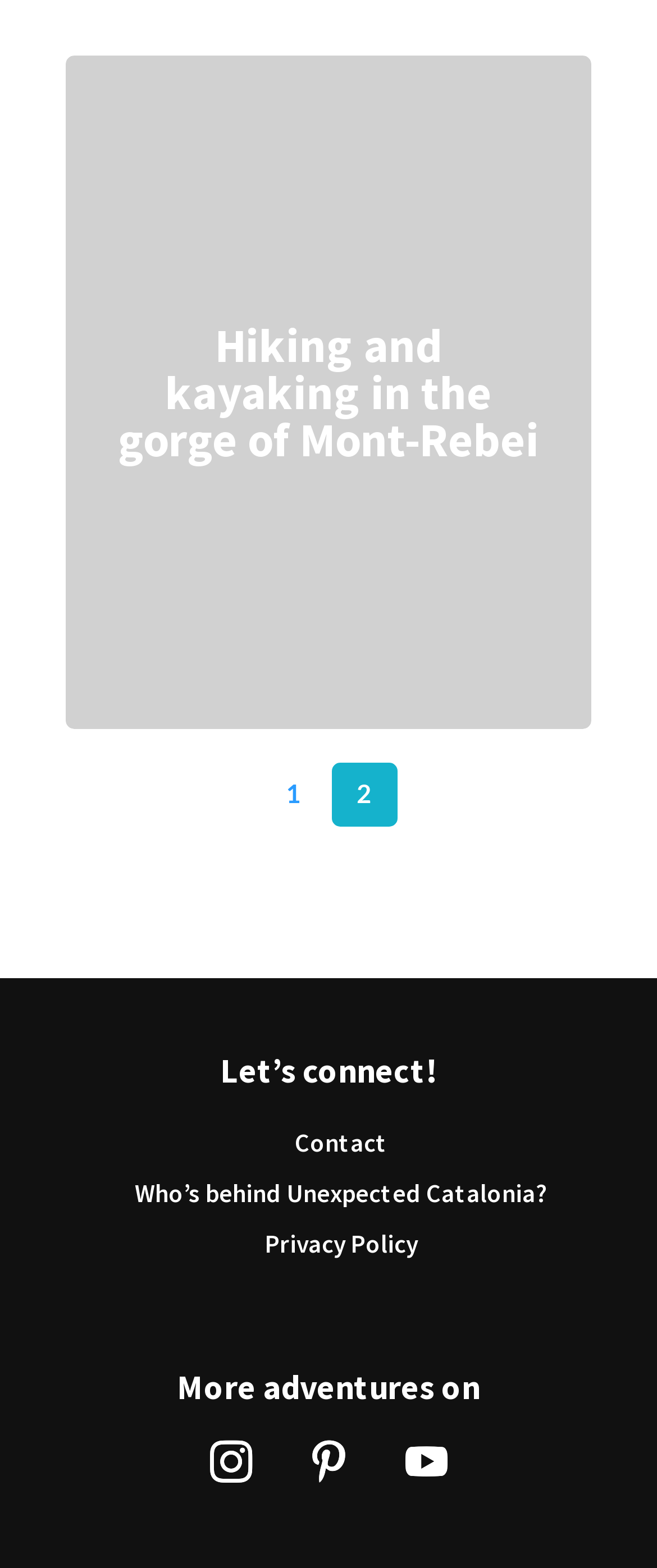What is the name of the gorge mentioned in the article?
Please analyze the image and answer the question with as much detail as possible.

By analyzing the webpage, I found a heading 'Hiking and kayaking in the gorge of Mont-Rebei' which mentions the name of the gorge as Mont-Rebei.